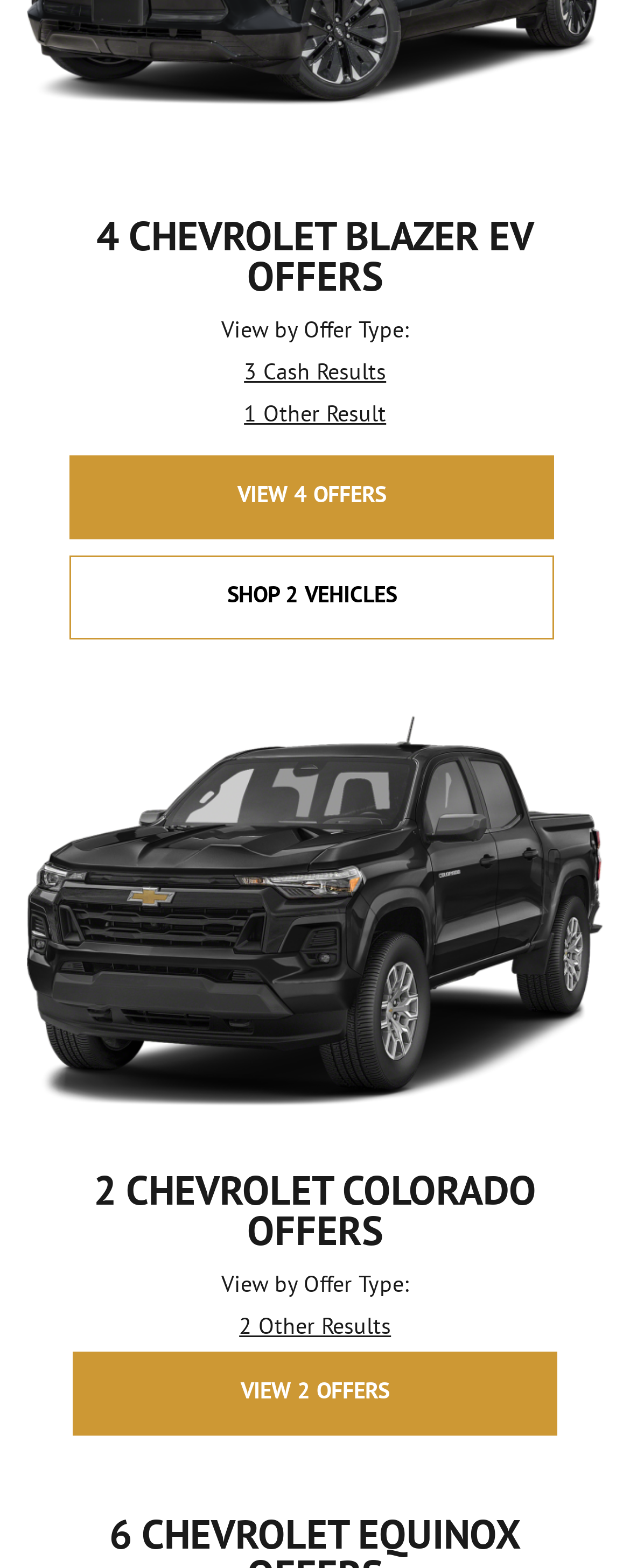Identify the bounding box coordinates of the element to click to follow this instruction: 'Read Breeding News'. Ensure the coordinates are four float values between 0 and 1, provided as [left, top, right, bottom].

None